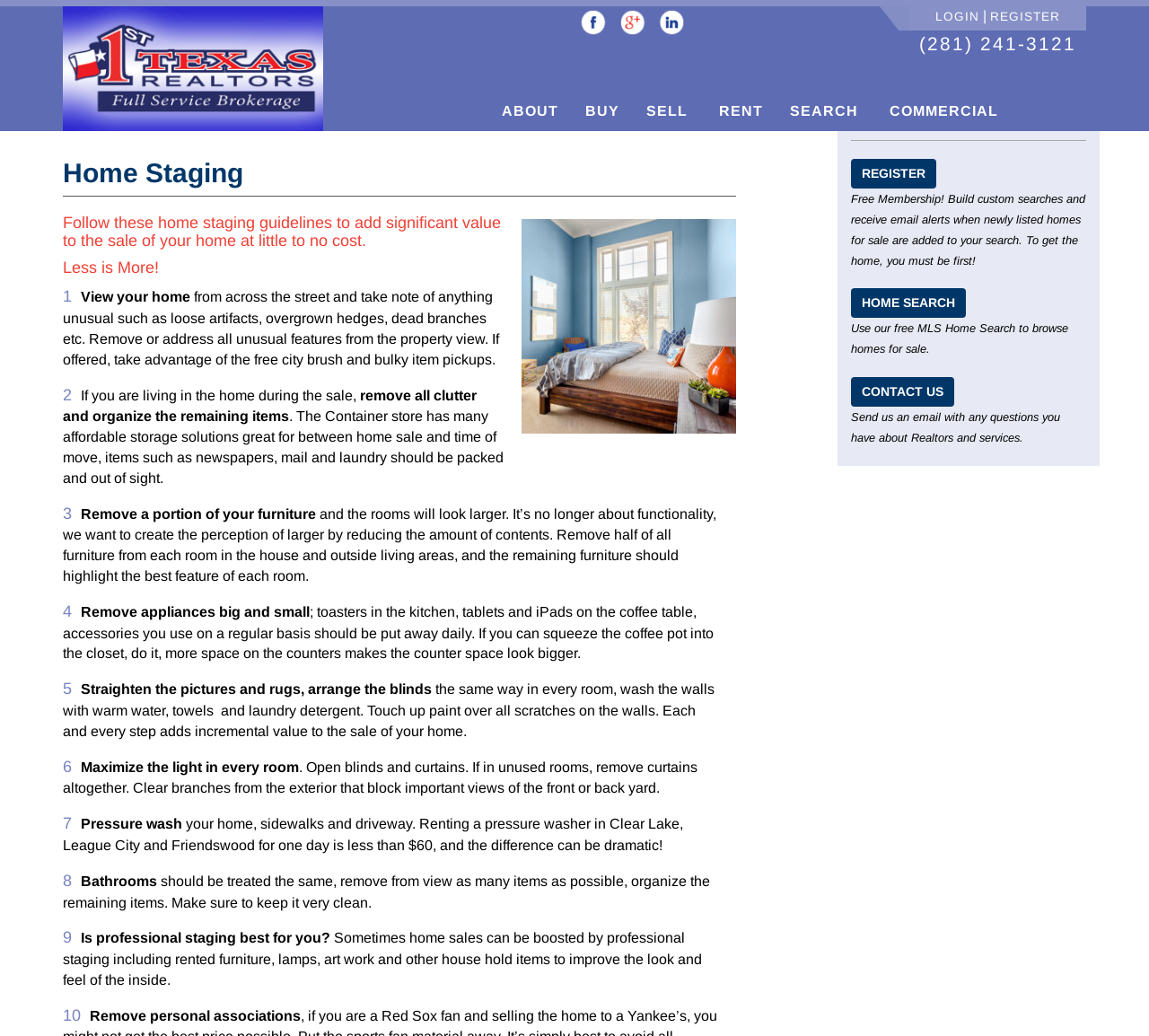Provide the bounding box coordinates for the area that should be clicked to complete the instruction: "Login to the website".

[0.814, 0.01, 0.852, 0.023]